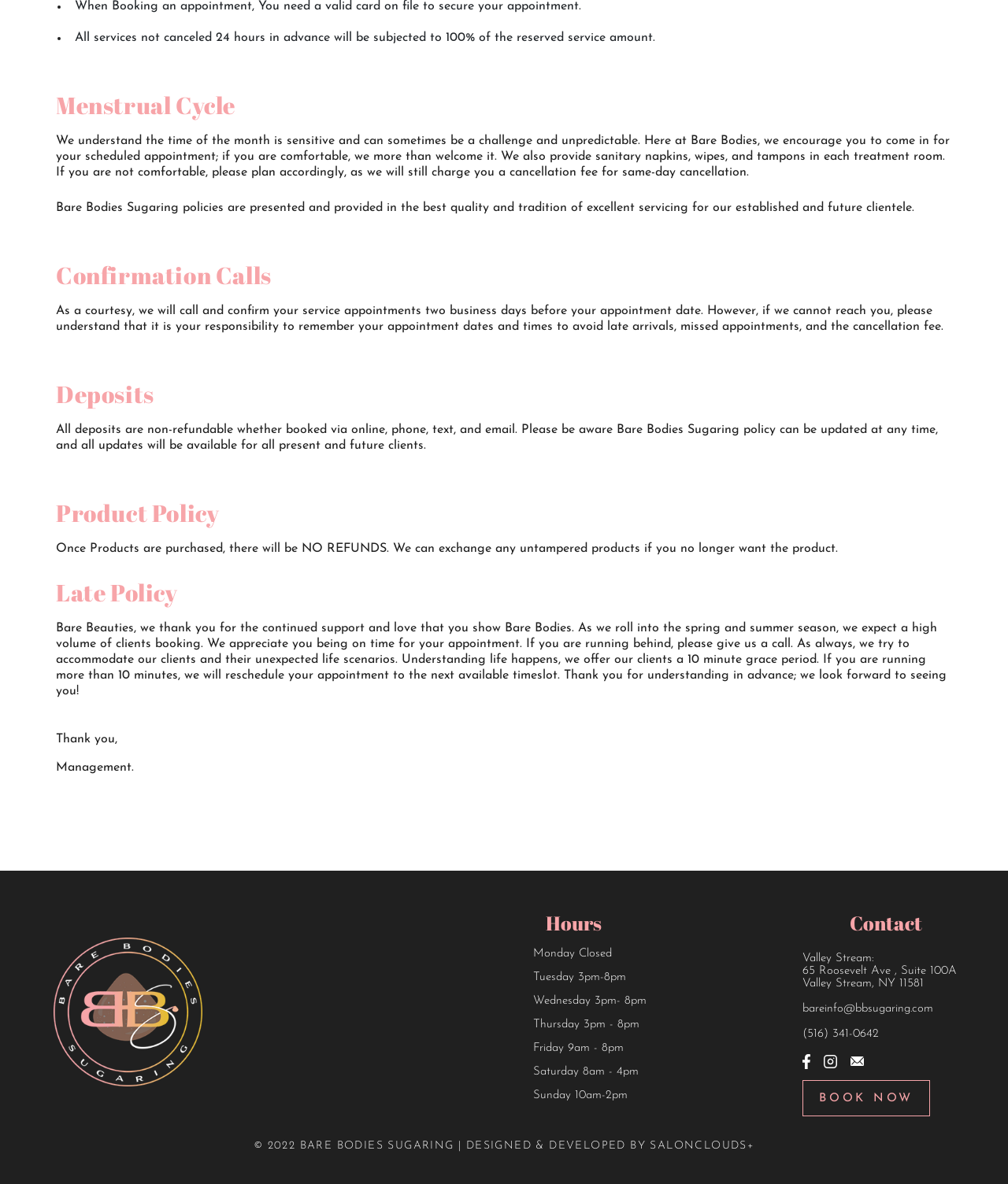What is the grace period for late arrivals?
Look at the image and answer the question with a single word or phrase.

10 minutes